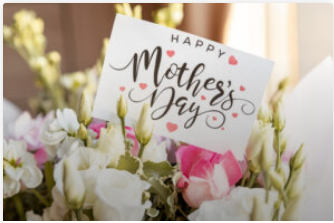Using the information in the image, give a detailed answer to the following question: What is the alternative gift experience mentioned in the caption?

The caption highlights a unique gifting experience, which is a relaxing session at NOLA Stretch, as an alternative to traditional presents for Mother's Day.